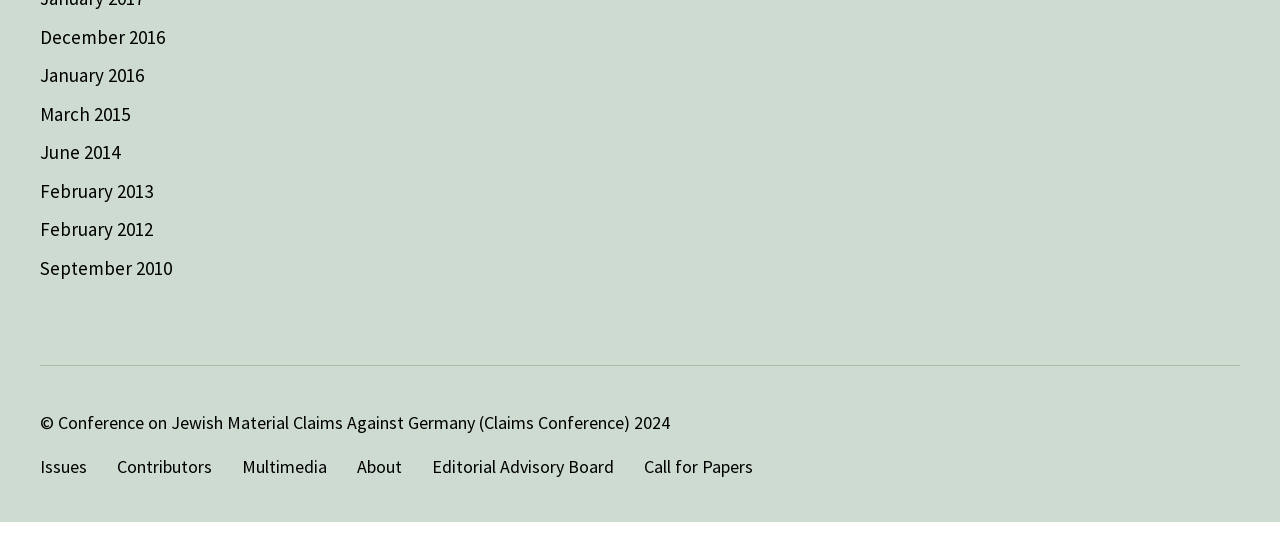What are the links on the top left? Please answer the question using a single word or phrase based on the image.

Archive links